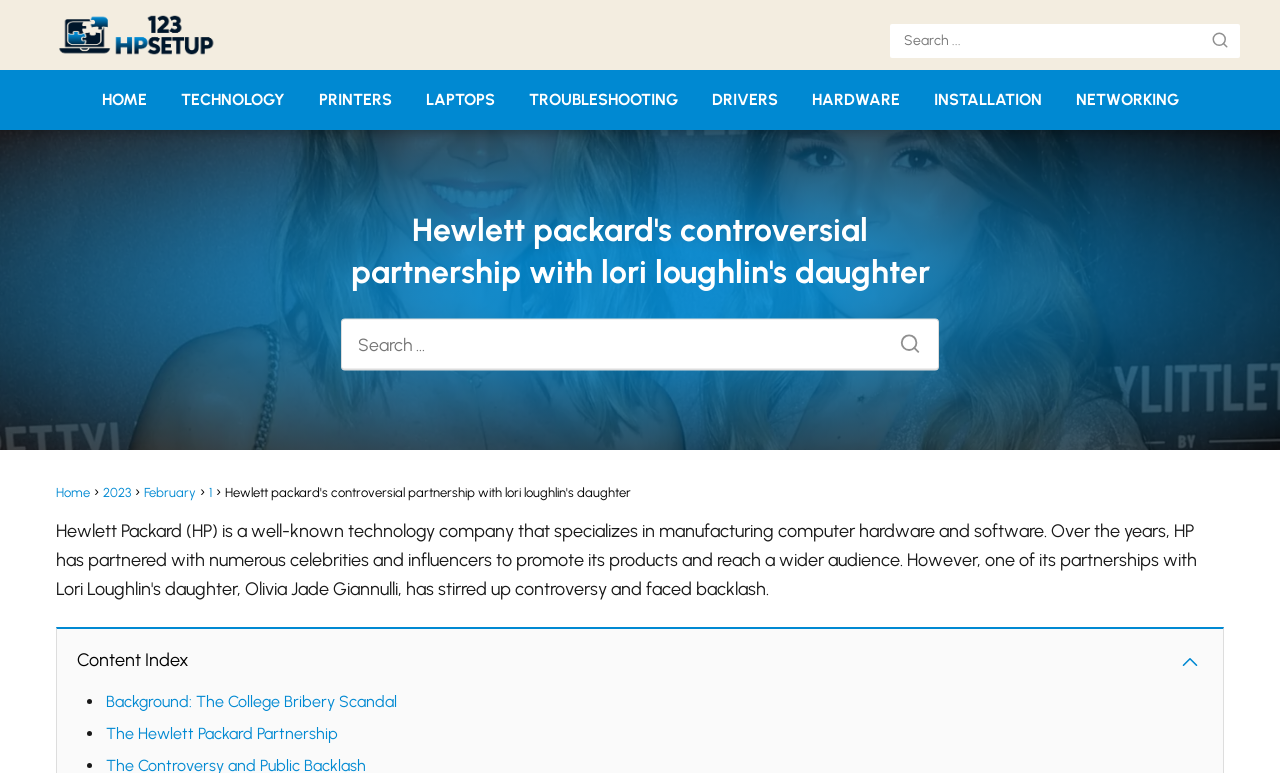Identify the bounding box coordinates for the region of the element that should be clicked to carry out the instruction: "Search for something". The bounding box coordinates should be four float numbers between 0 and 1, i.e., [left, top, right, bottom].

[0.695, 0.031, 0.969, 0.075]